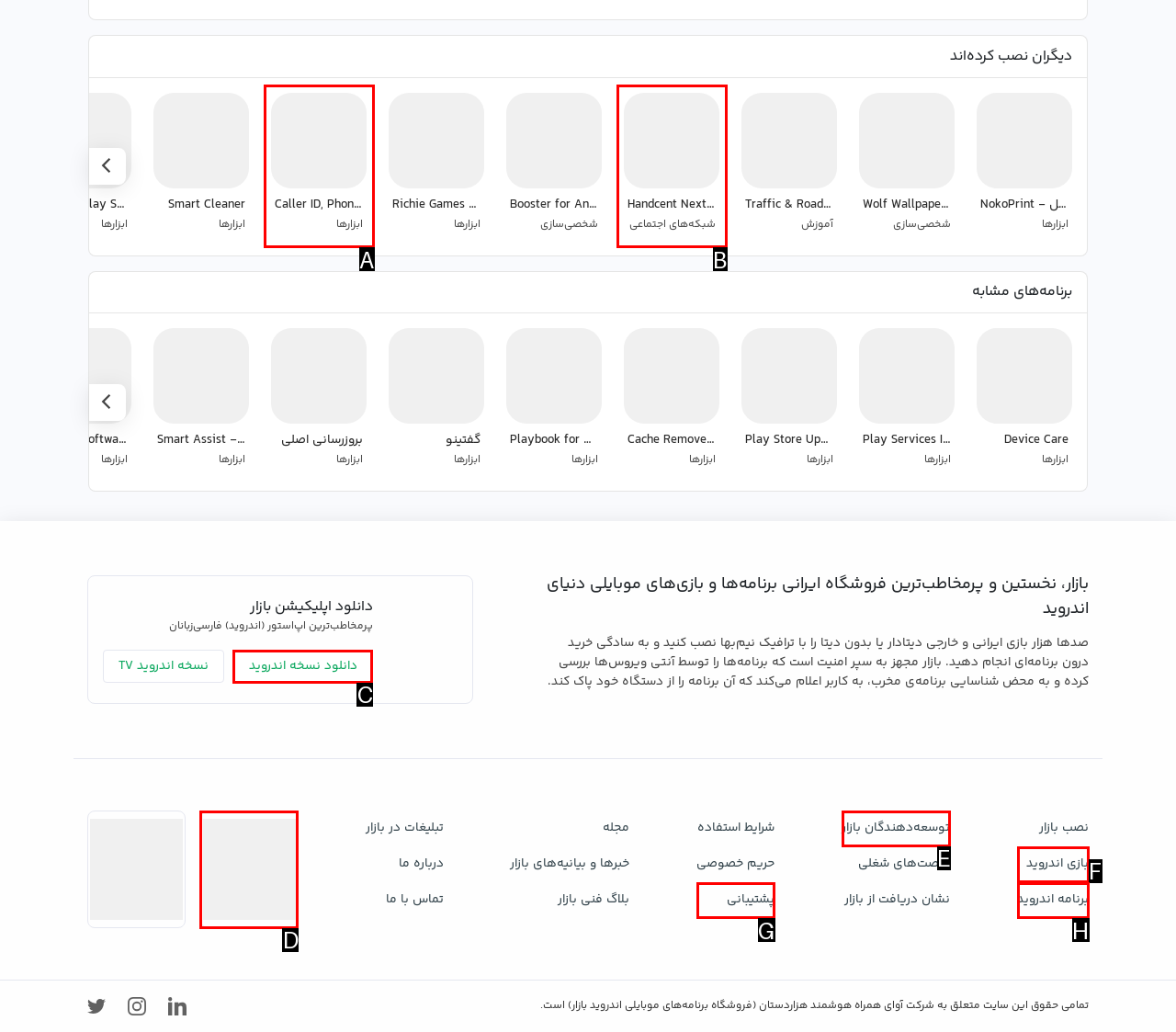Which option is described as follows: بازی اندروید
Answer with the letter of the matching option directly.

F